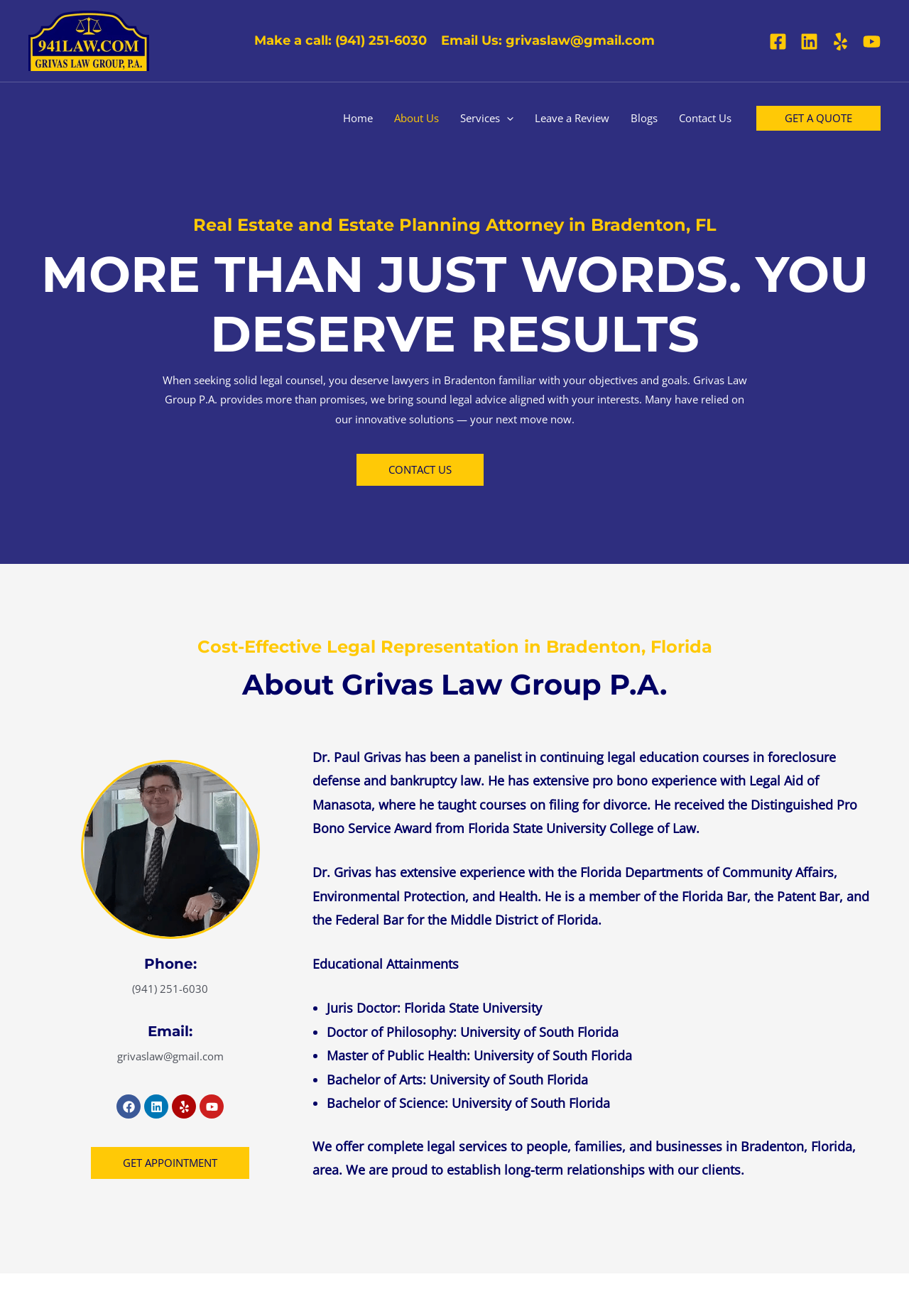Offer a meticulous caption that includes all visible features of the webpage.

The webpage is about Grivas Law Group P.A., a law firm based in Bradenton, Florida, specializing in real estate and estate planning. At the top, there is a navigation menu with links to various sections of the website, including "Home", "About Us", "Services", "Leave a Review", "Blogs", and "Contact Us". 

Below the navigation menu, there is a prominent call-to-action button "GET A QUOTE" with a brief introduction to the law firm's services. The introduction is divided into three sections: a heading, a subheading, and a paragraph of text. The heading reads "Real Estate and Estate Planning Attorney in Bradenton, FL", the subheading says "MORE THAN JUST WORDS. YOU DESERVE RESULTS", and the paragraph explains the law firm's approach to providing legal counsel.

On the top-right corner, there are social media links to Facebook, LinkedIn, Yelp, and YouTube, each represented by an icon. Below these links, there is a section with the law firm's contact information, including phone number and email address. 

The main content of the webpage is divided into several sections. The first section is about the law firm's cost-effective legal representation in Bradenton, Florida. The second section is about the law firm's background and expertise, with a heading "About Grivas Law Group P.A.". 

The third section is a brief biography of Dr. Paul Grivas, the founder of the law firm, highlighting his experience, pro bono work, and educational attainments. The biography is accompanied by a list of his educational background, including his Juris Doctor, Doctor of Philosophy, Master of Public Health, Bachelor of Arts, and Bachelor of Science degrees.

Finally, there is a concluding paragraph summarizing the law firm's services and commitment to establishing long-term relationships with its clients.